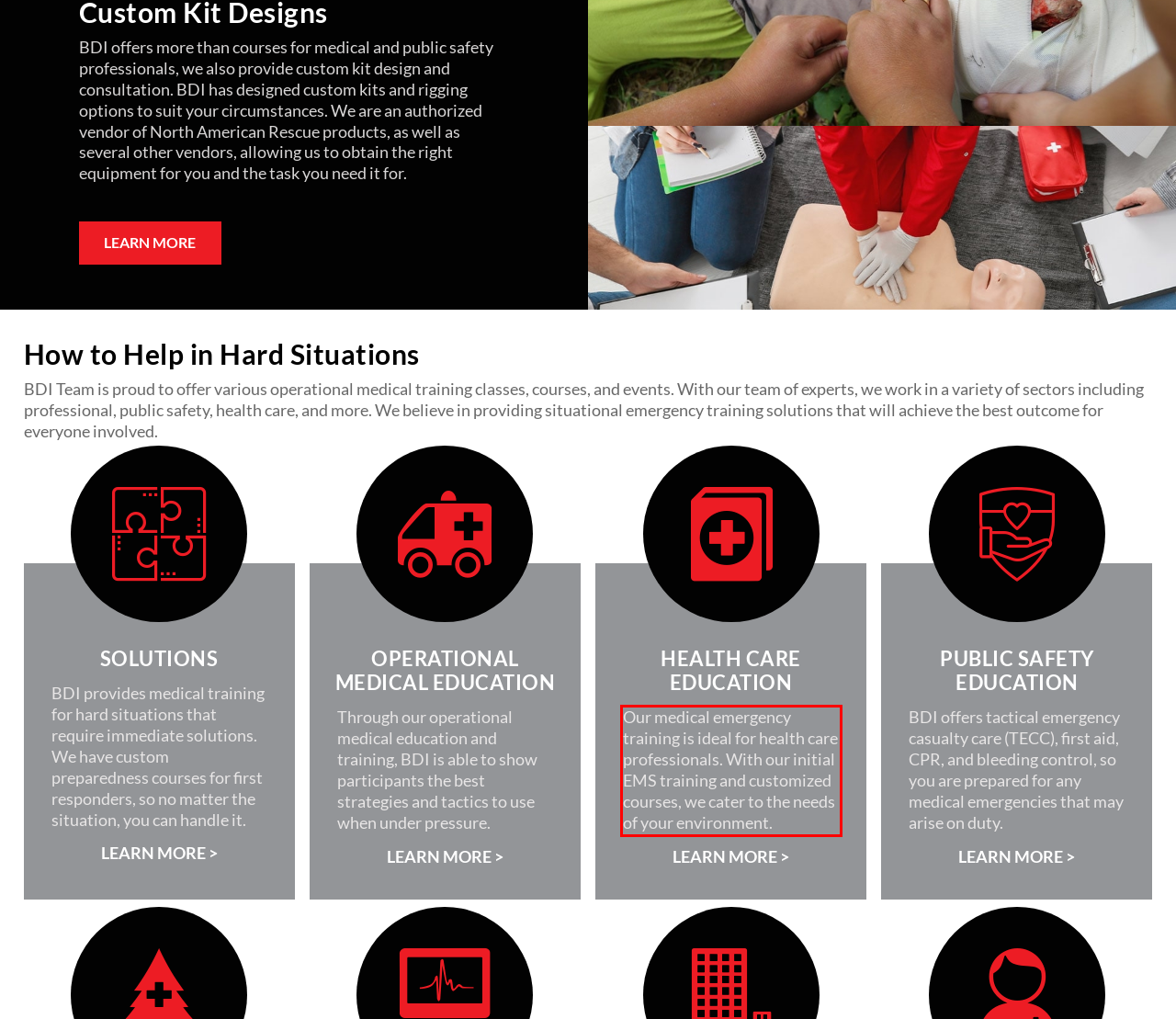Please take the screenshot of the webpage, find the red bounding box, and generate the text content that is within this red bounding box.

Our medical emergency training is ideal for health care professionals. With our initial EMS training and customized courses, we cater to the needs of your environment.